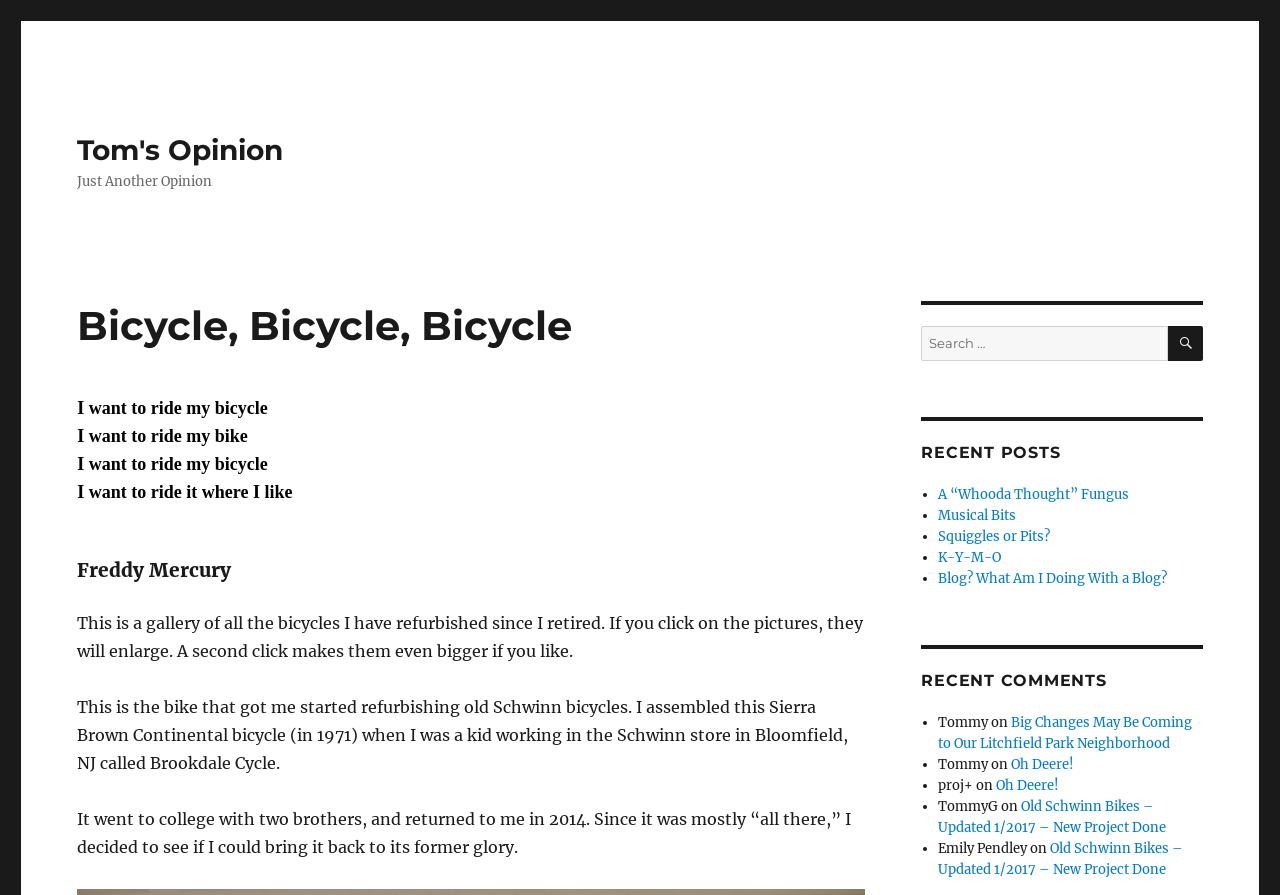Determine the bounding box coordinates of the clickable element to complete this instruction: "View recent comments". Provide the coordinates in the format of four float numbers between 0 and 1, [left, top, right, bottom].

[0.72, 0.749, 0.94, 0.772]